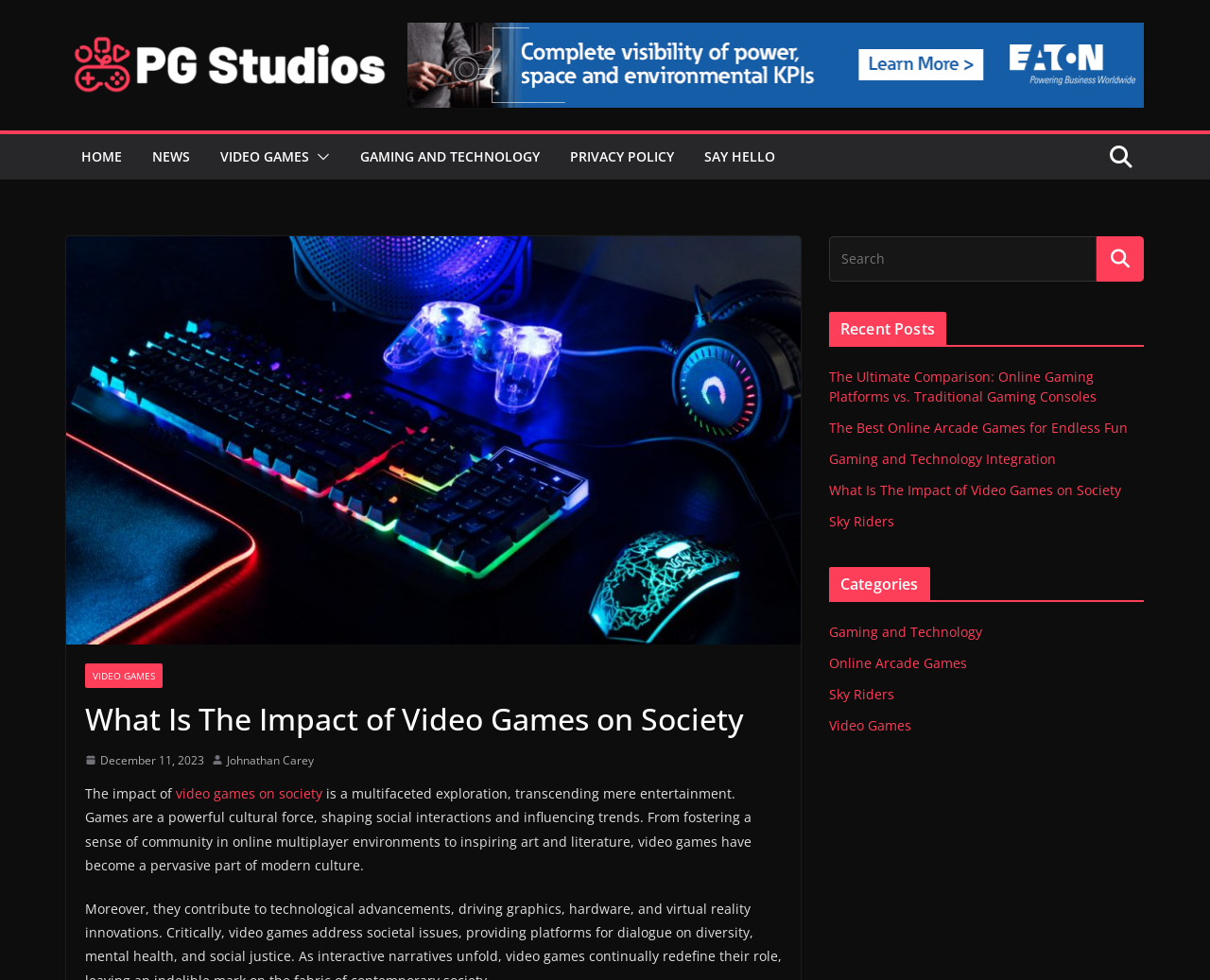Please specify the bounding box coordinates of the region to click in order to perform the following instruction: "Read the article about the impact of video games on society".

[0.07, 0.801, 0.266, 0.819]